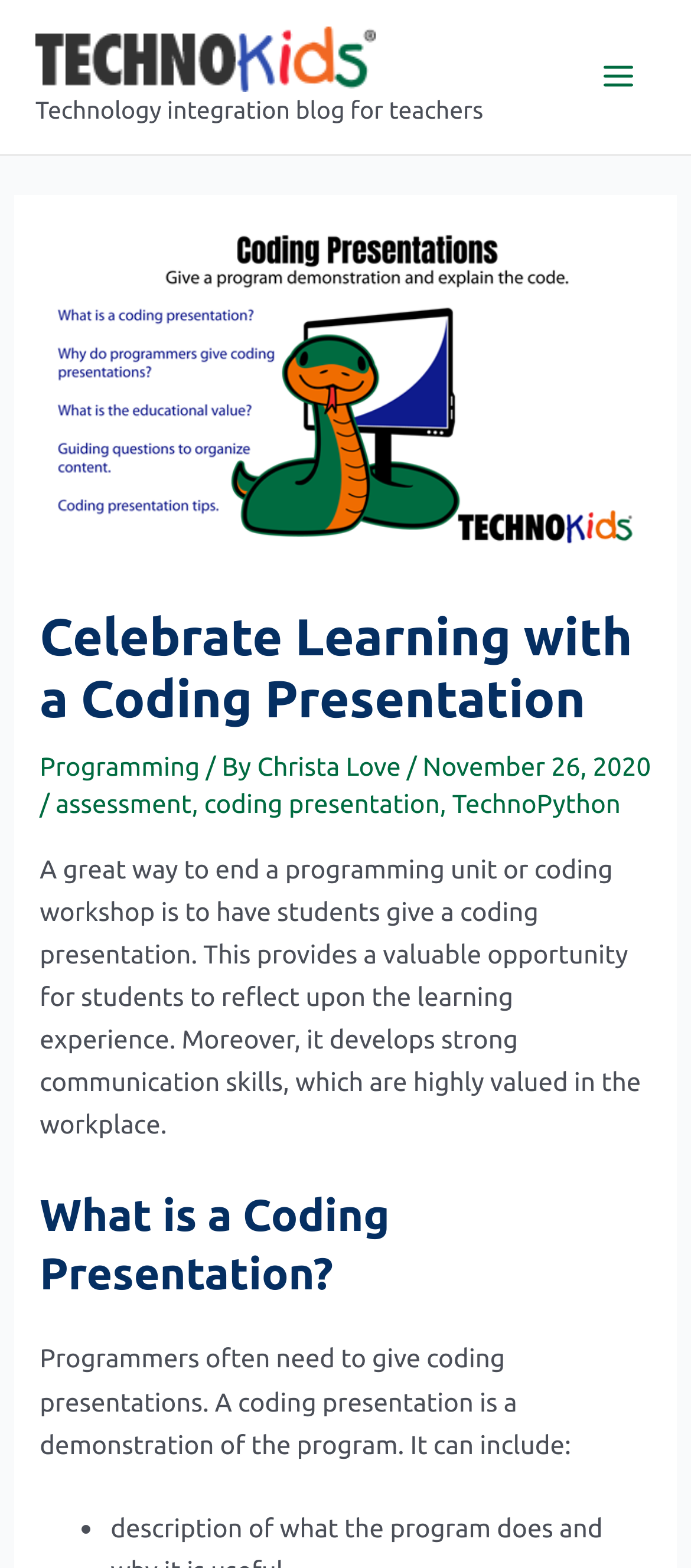Identify and extract the main heading of the webpage.

Celebrate Learning with a Coding Presentation